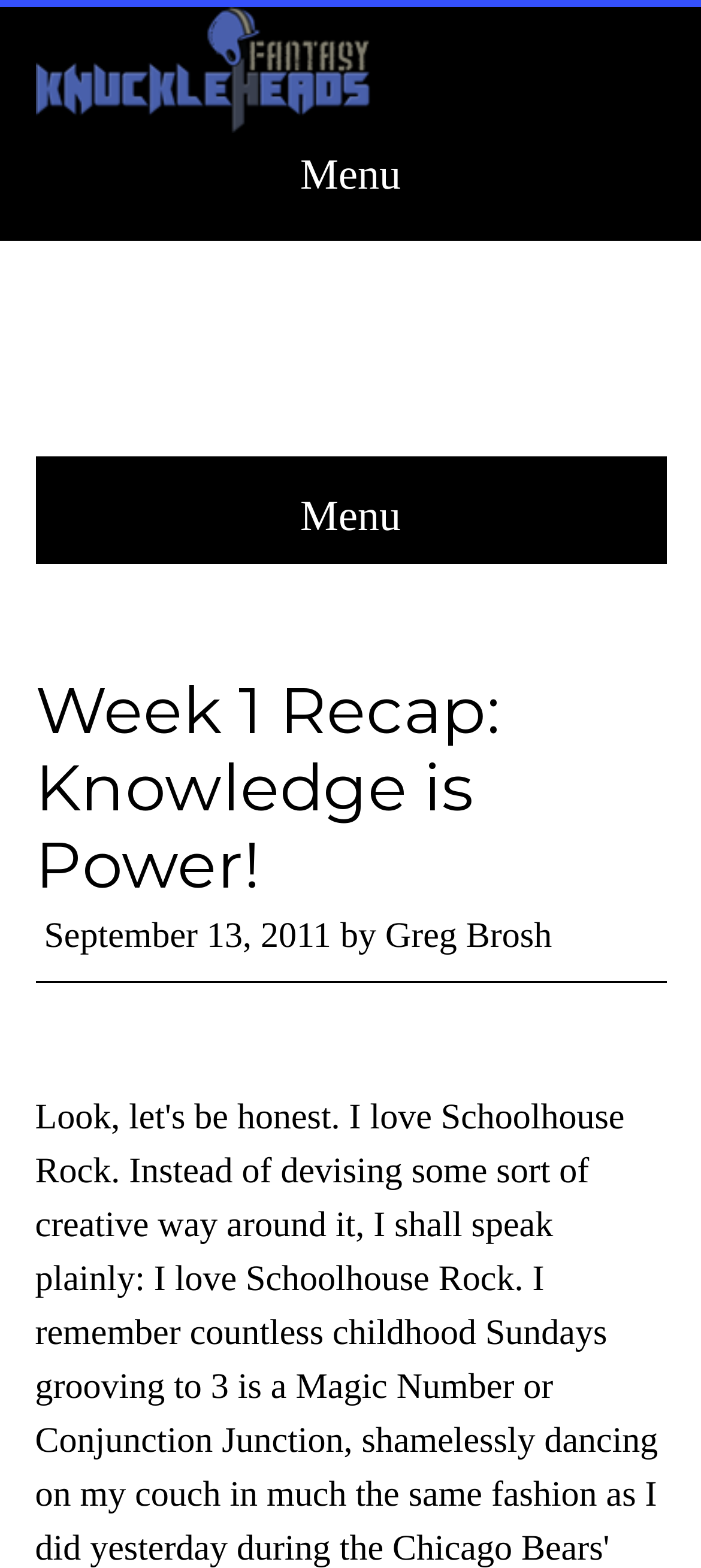Locate the primary heading on the webpage and return its text.

Week 1 Recap: Knowledge is Power!